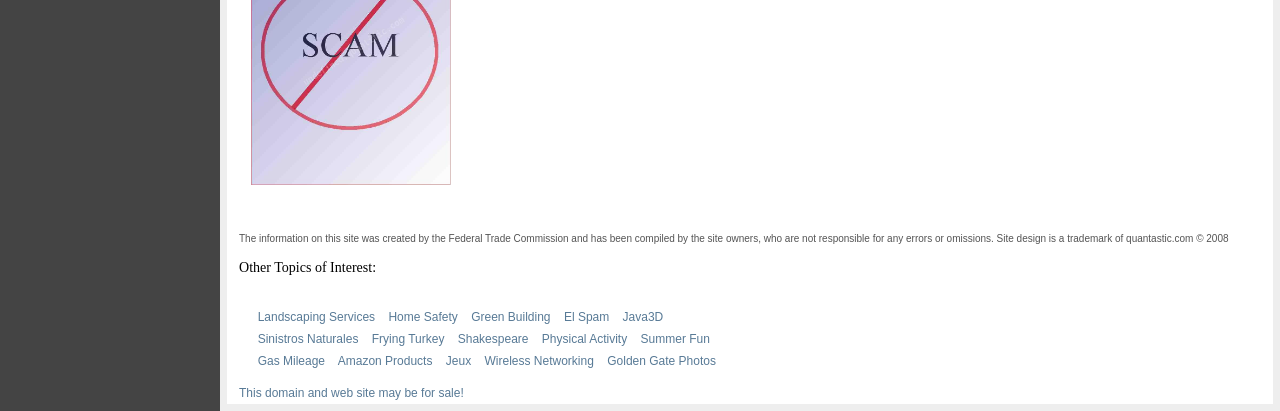Please identify the bounding box coordinates of the area that needs to be clicked to fulfill the following instruction: "View Linwood Davion's profile."

None